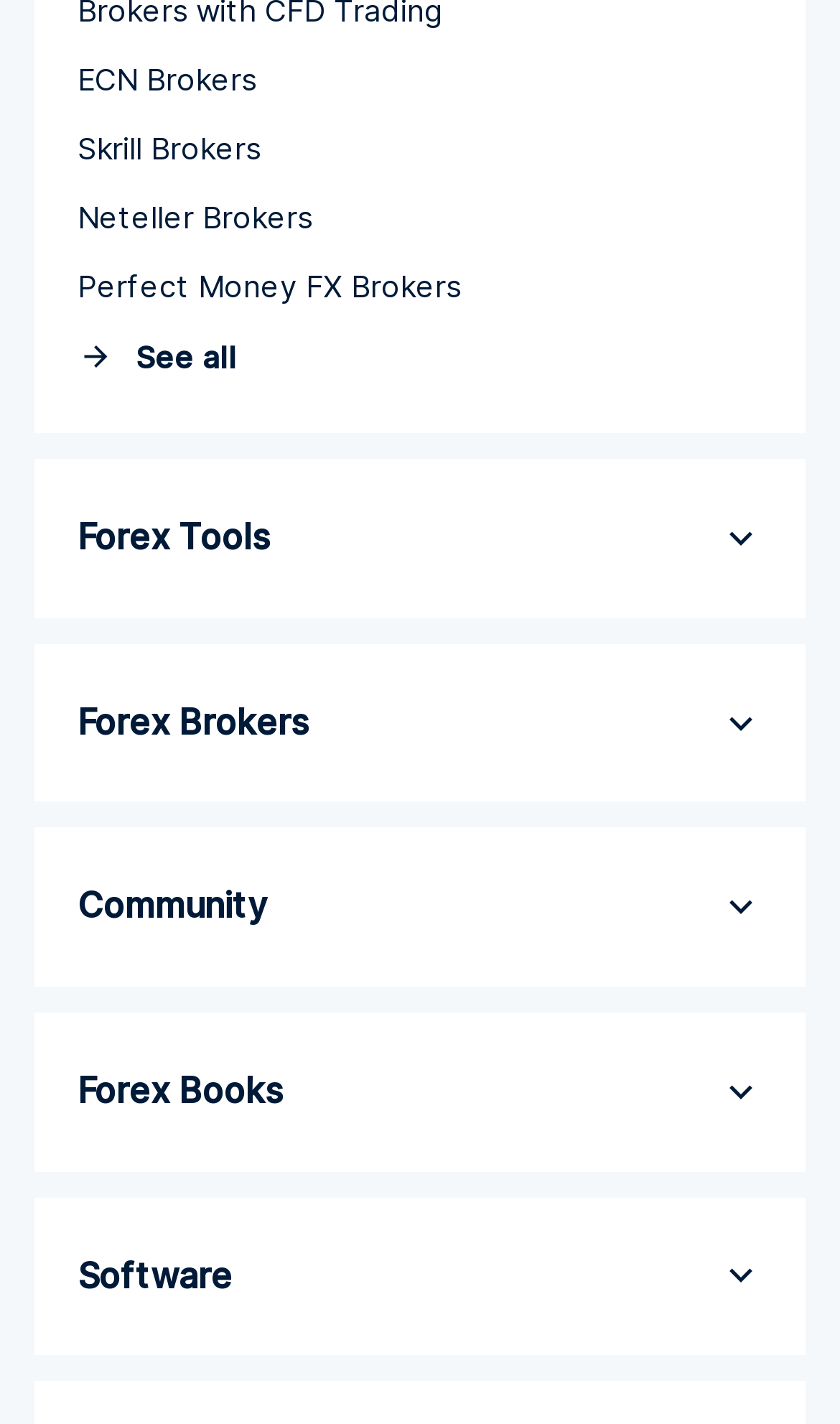How many links are there under 'Forex Brokers'?
Based on the screenshot, answer the question with a single word or phrase.

18